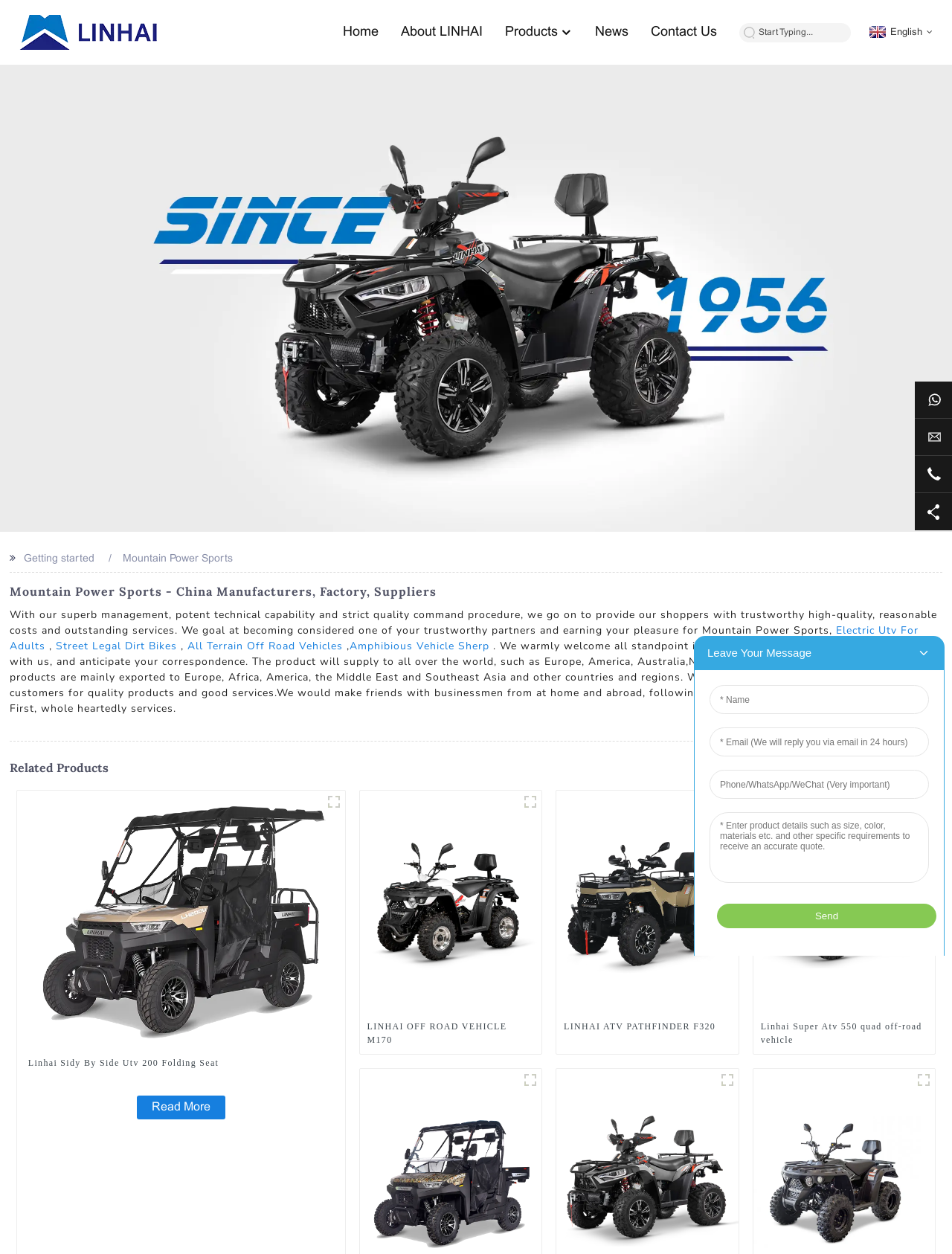Locate the bounding box coordinates of the clickable element to fulfill the following instruction: "View news". Provide the coordinates as four float numbers between 0 and 1 in the format [left, top, right, bottom].

[0.625, 0.015, 0.66, 0.036]